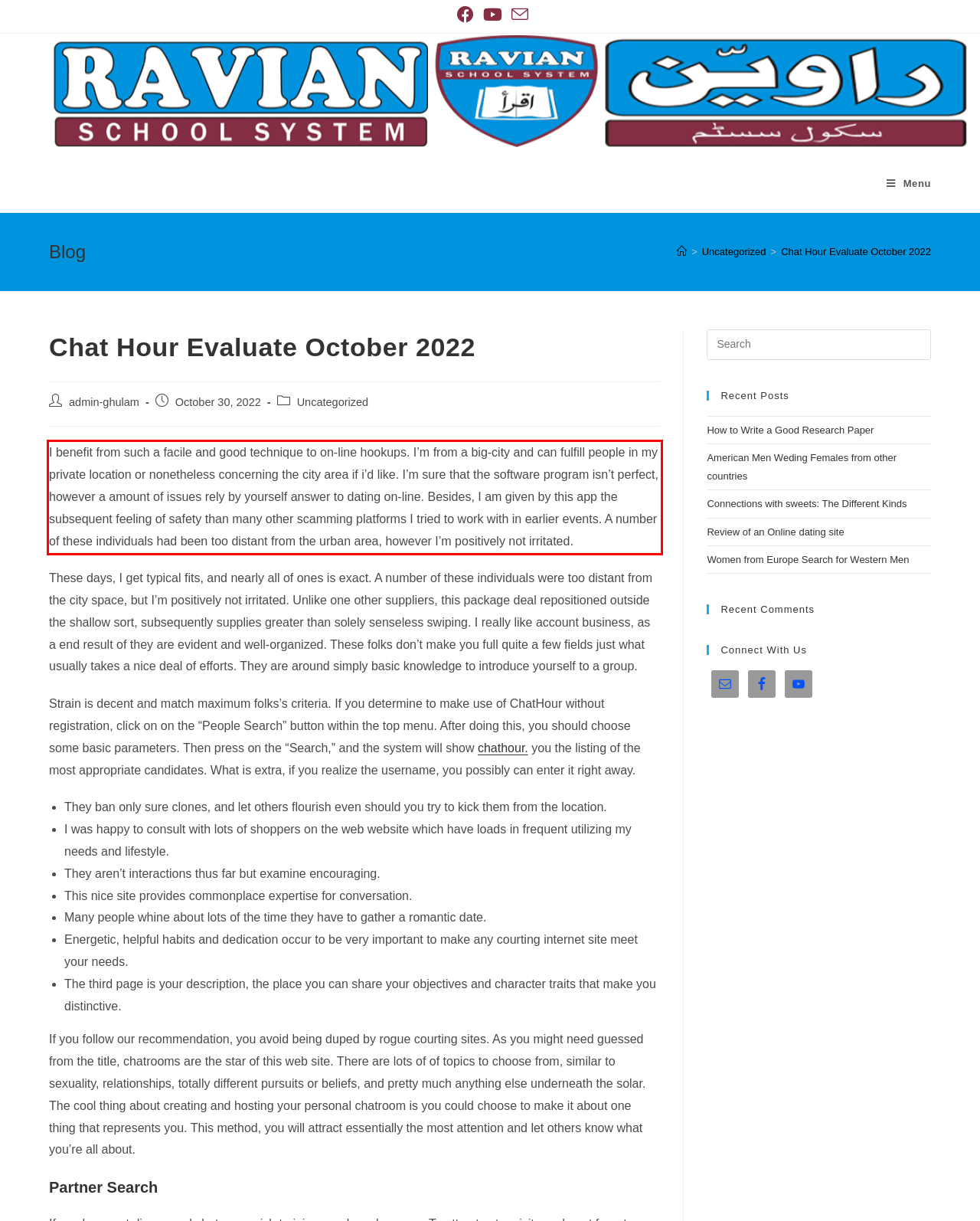Review the screenshot of the webpage and recognize the text inside the red rectangle bounding box. Provide the extracted text content.

I benefit from such a facile and good technique to on-line hookups. I’m from a big-city and can fulfill people in my private location or nonetheless concerning the city area if i’d like. I’m sure that the software program isn’t perfect, however a amount of issues rely by yourself answer to dating on-line. Besides, I am given by this app the subsequent feeling of safety than many other scamming platforms I tried to work with in earlier events. A number of these individuals had been too distant from the urban area, however I’m positively not irritated.